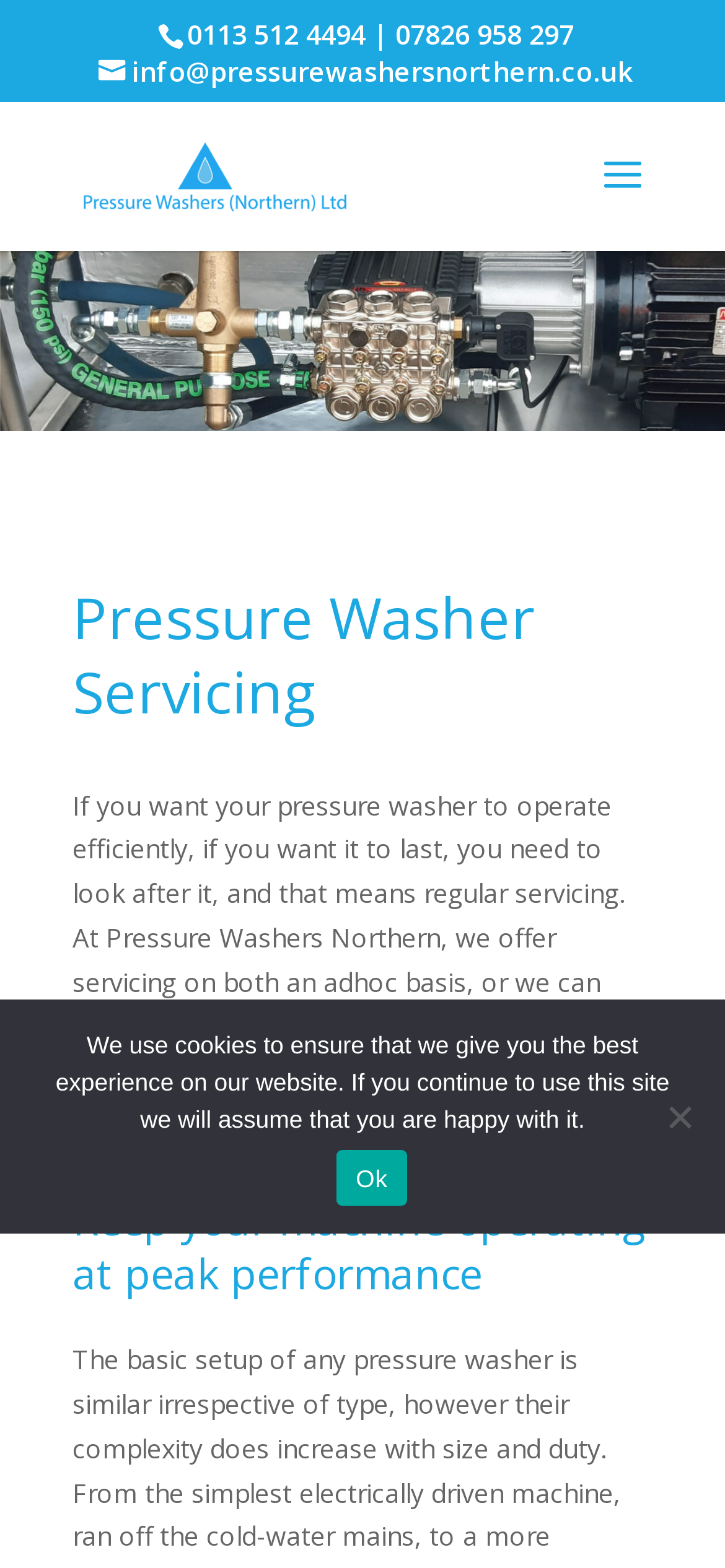Based on the image, please elaborate on the answer to the following question:
What is the benefit of Pressure Washers Northern's servicing program?

I found this by reading the static text element with the coordinates [0.1, 0.643, 0.744, 0.722], which explains the benefit of the company's servicing program. It states that the program ensures the equipment is always running at an optimum level.